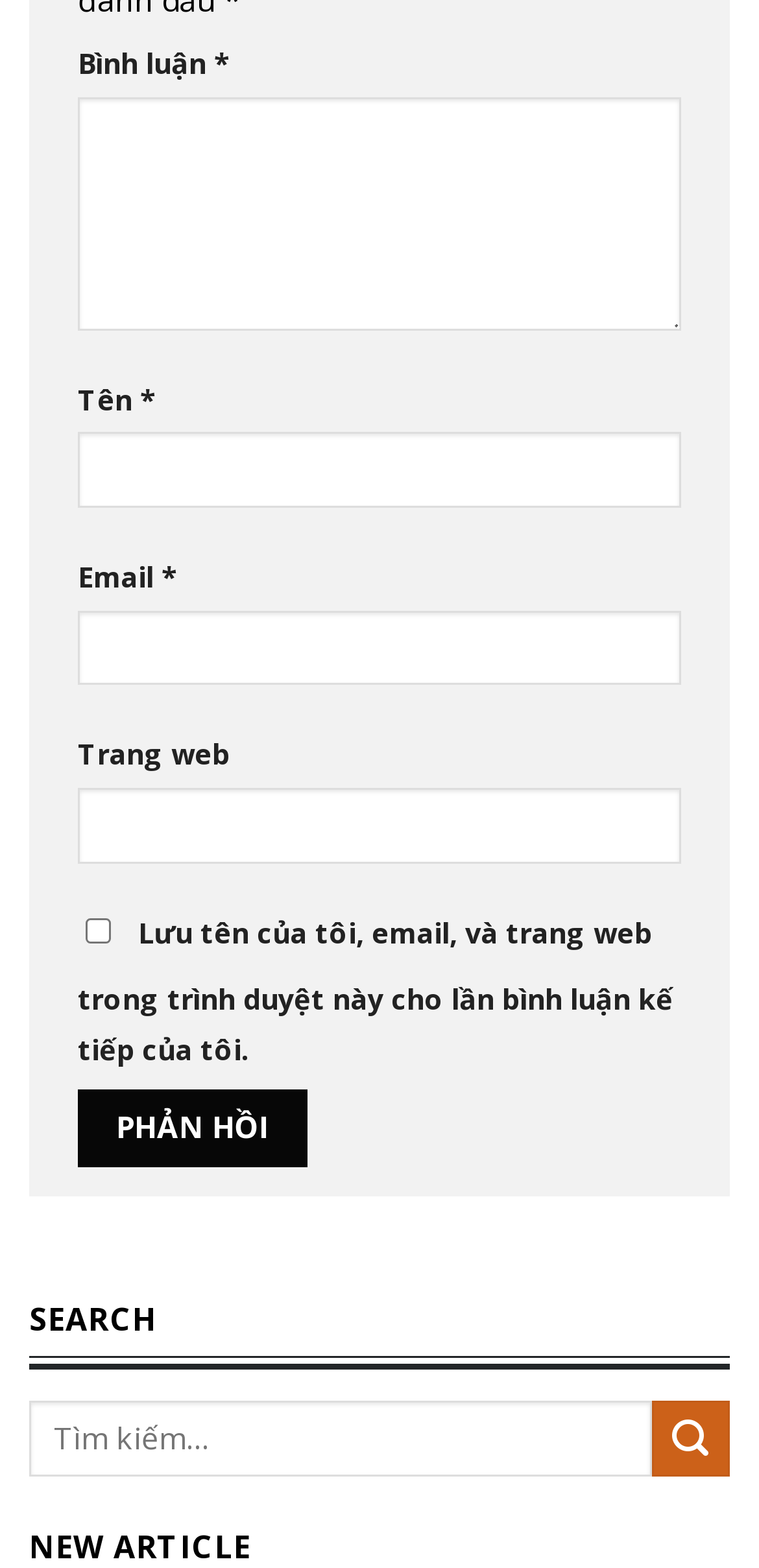Specify the bounding box coordinates for the region that must be clicked to perform the given instruction: "submit the search query".

[0.859, 0.893, 0.962, 0.941]